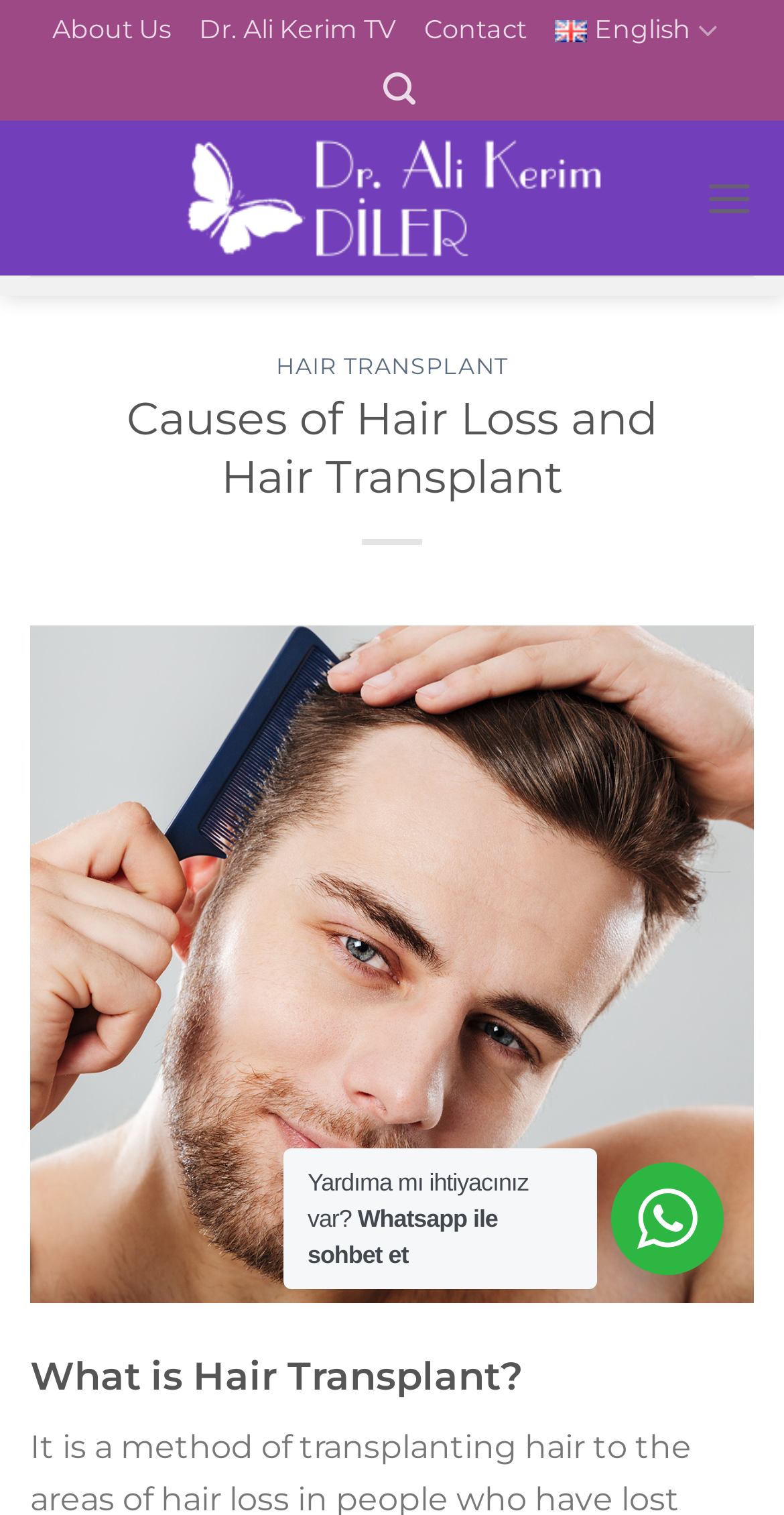Find the bounding box coordinates of the element to click in order to complete the given instruction: "Visit the YouTube channel."

None